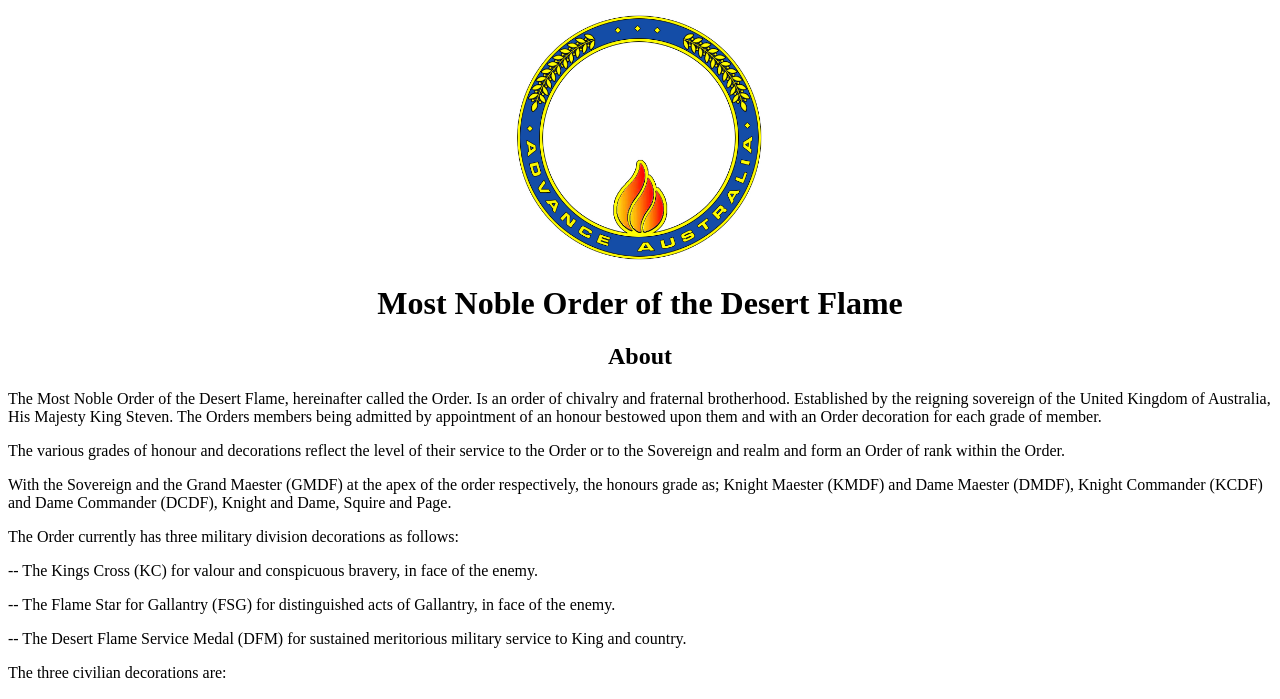How many military division decorations are mentioned?
Provide a comprehensive and detailed answer to the question.

The text mentions 'The Order currently has three military division decorations as follows:' and then lists the three decorations.